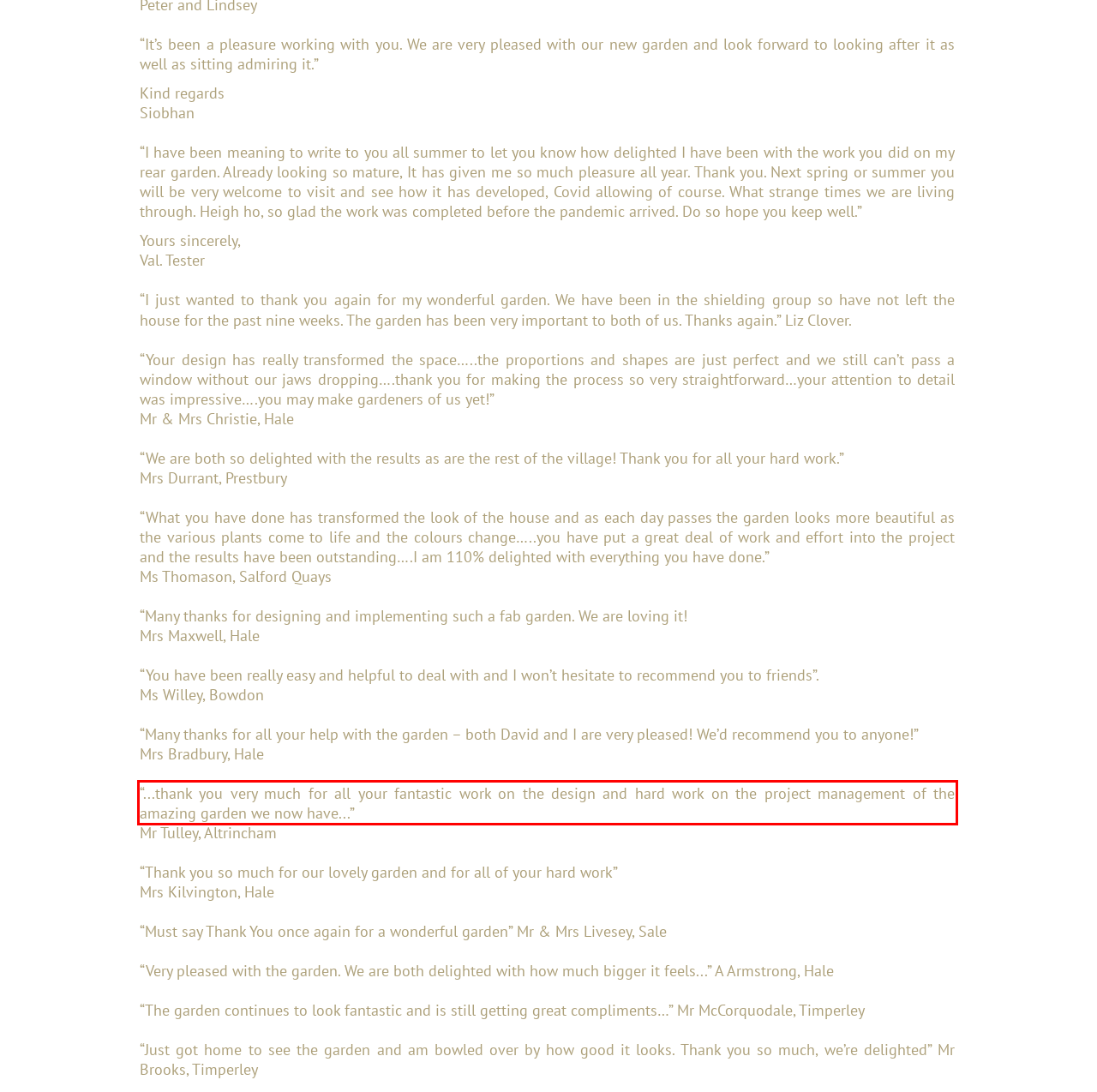You have a screenshot of a webpage with a UI element highlighted by a red bounding box. Use OCR to obtain the text within this highlighted area.

“...thank you very much for all your fantastic work on the design and hard work on the project management of the amazing garden we now have...”